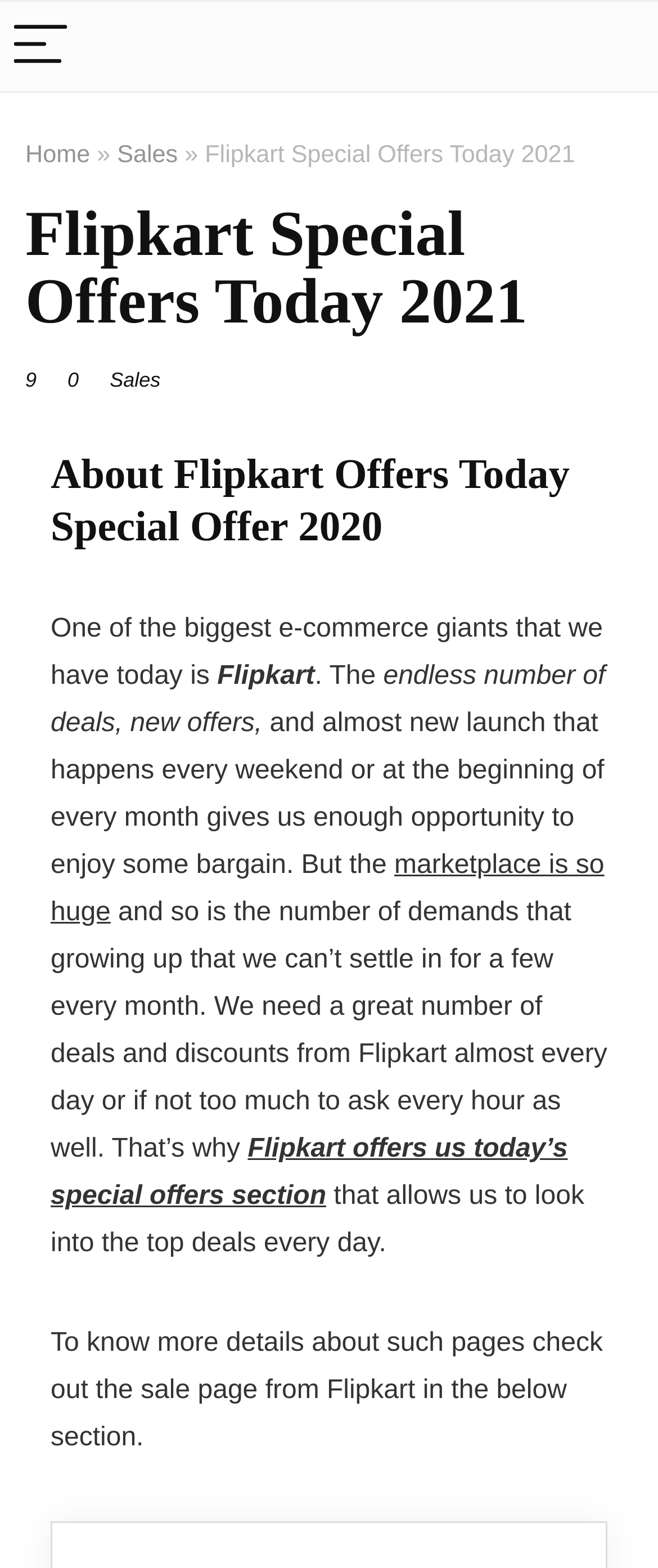Please provide a short answer using a single word or phrase for the question:
What is the benefit of using Flipkart's special offers section?

Find top deals every day